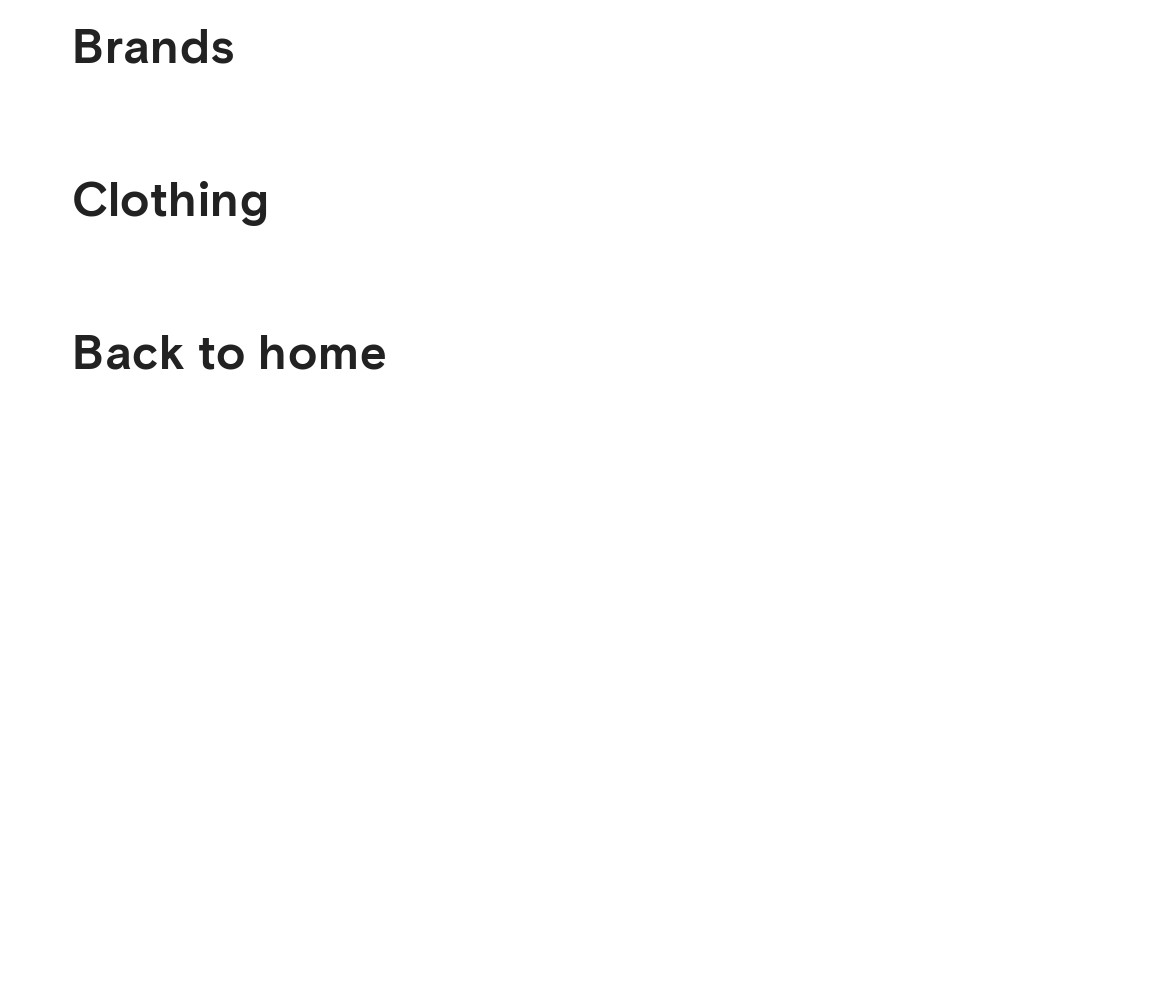Determine the bounding box for the described HTML element: "Clothing". Ensure the coordinates are four float numbers between 0 and 1 in the format [left, top, right, bottom].

[0.062, 0.123, 0.231, 0.277]